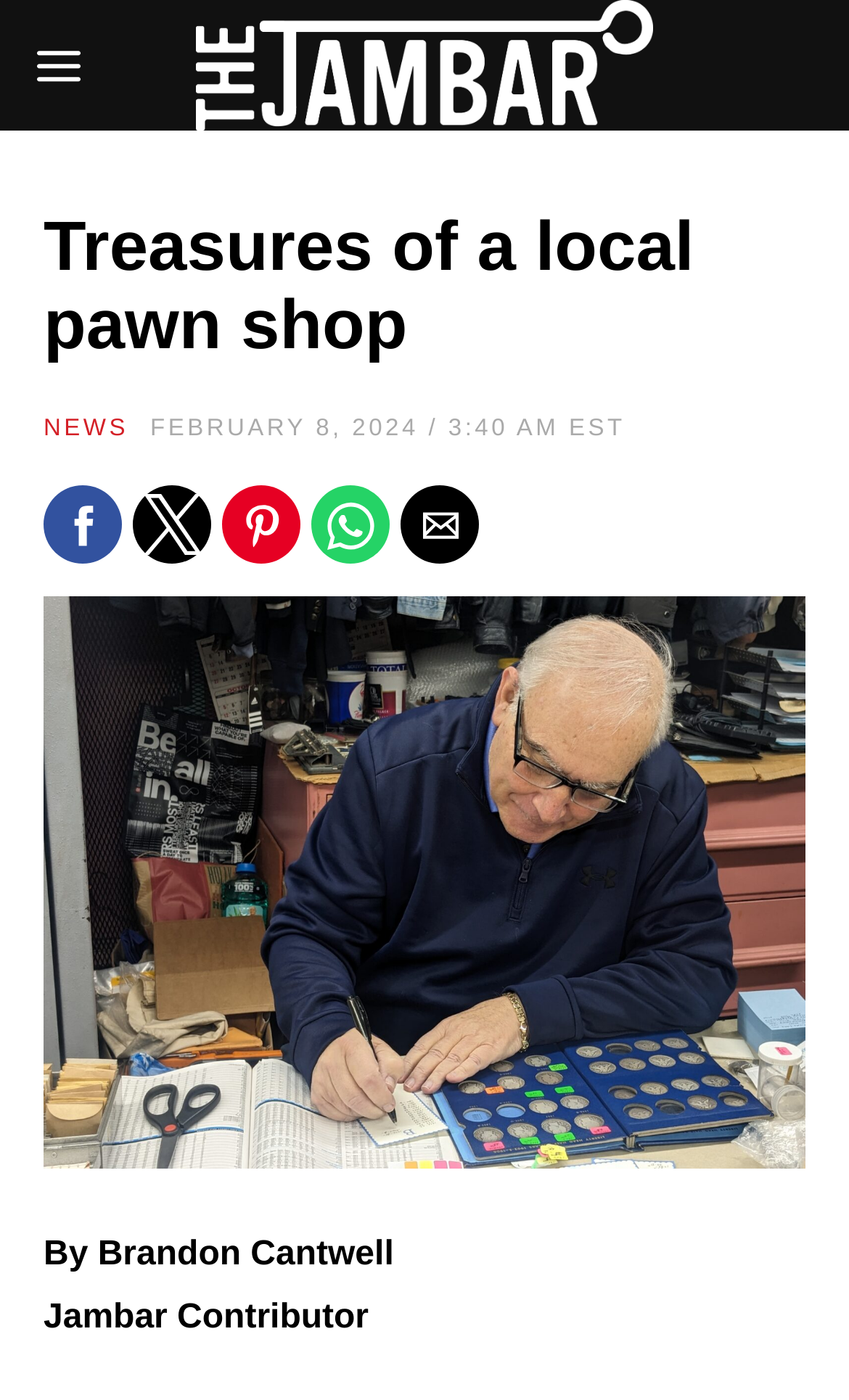Highlight the bounding box coordinates of the region I should click on to meet the following instruction: "Share by Twitter".

[0.156, 0.347, 0.249, 0.403]